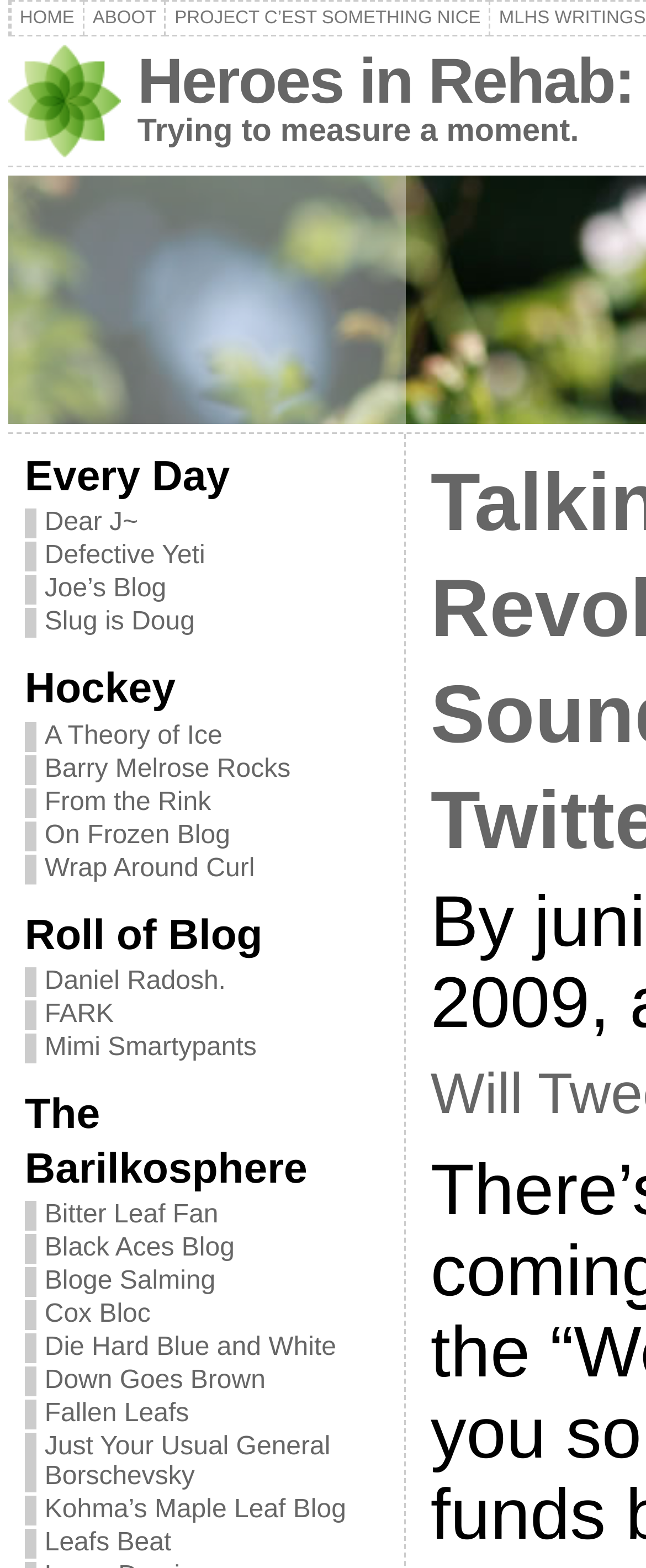Provide the bounding box coordinates for the UI element that is described by this text: "Daniel Radosh.". The coordinates should be in the form of four float numbers between 0 and 1: [left, top, right, bottom].

[0.069, 0.617, 0.35, 0.635]